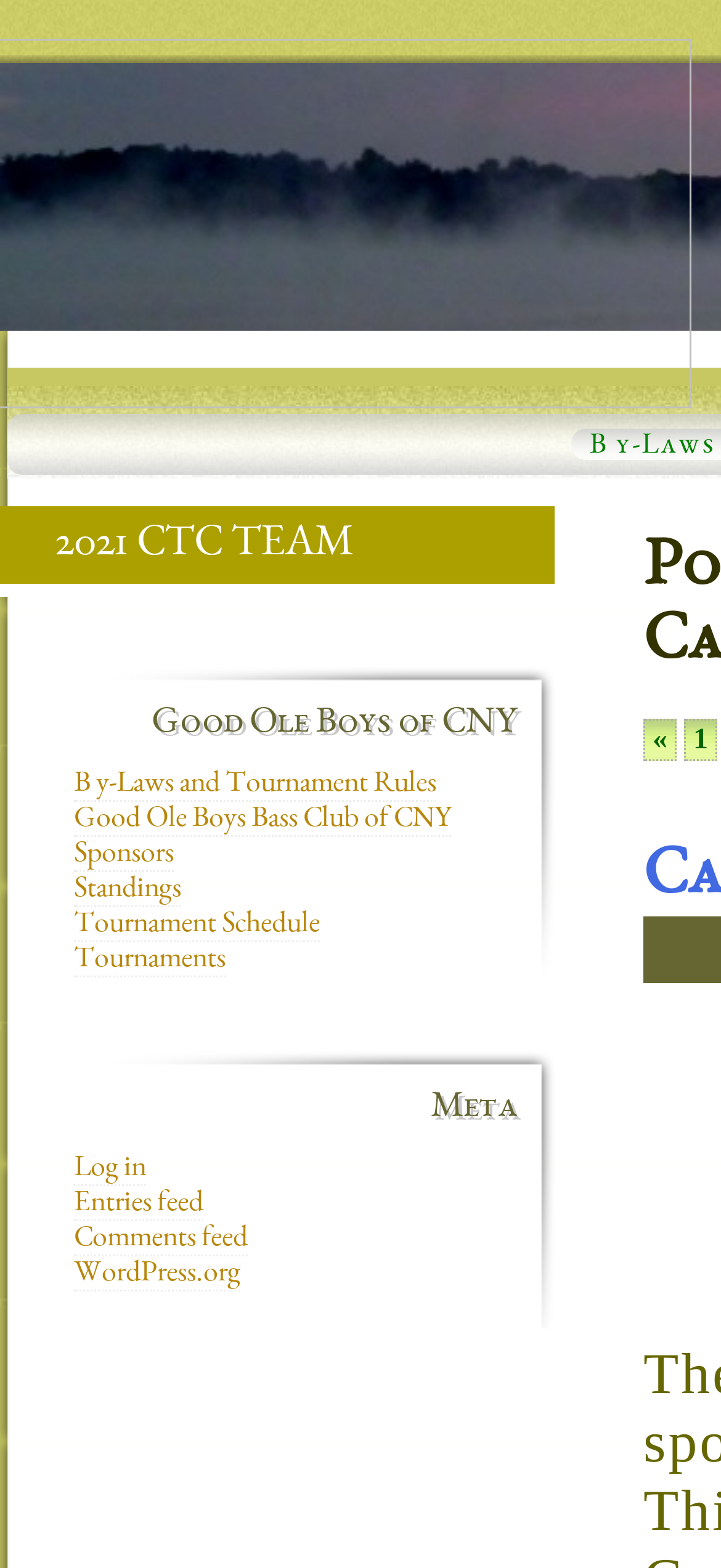Reply to the question below using a single word or brief phrase:
What is the purpose of the link 'By-Laws and Tournament Rules'?

To access rules and by-laws